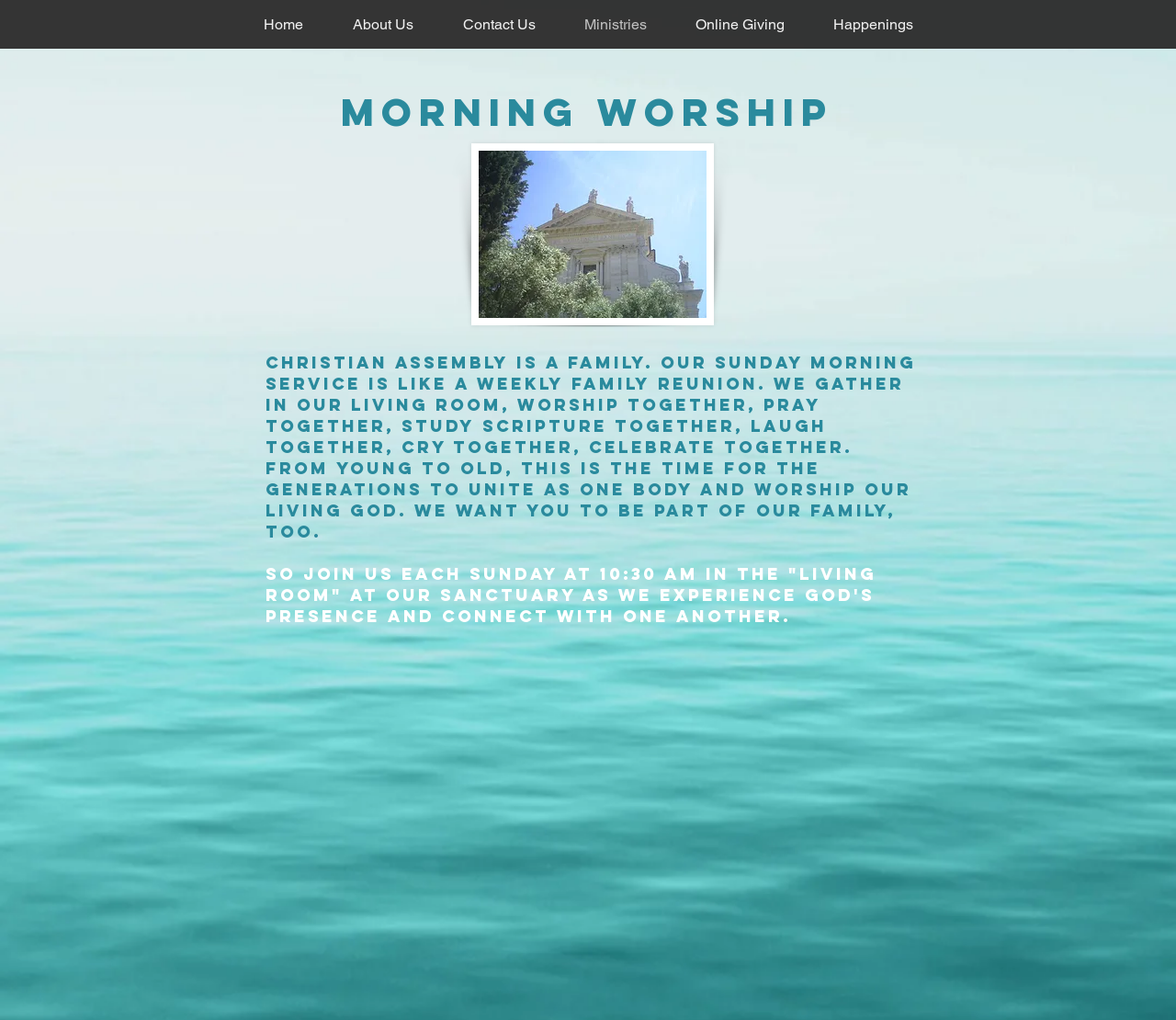Use the information in the screenshot to answer the question comprehensively: What is the purpose of the Sunday morning service?

According to the StaticText element, it is mentioned that 'We gather in our living room, worship together, pray together, study scripture together, laugh together, cry together, celebrate together.' Therefore, the purpose of the Sunday morning service is to worship and connect with one another.